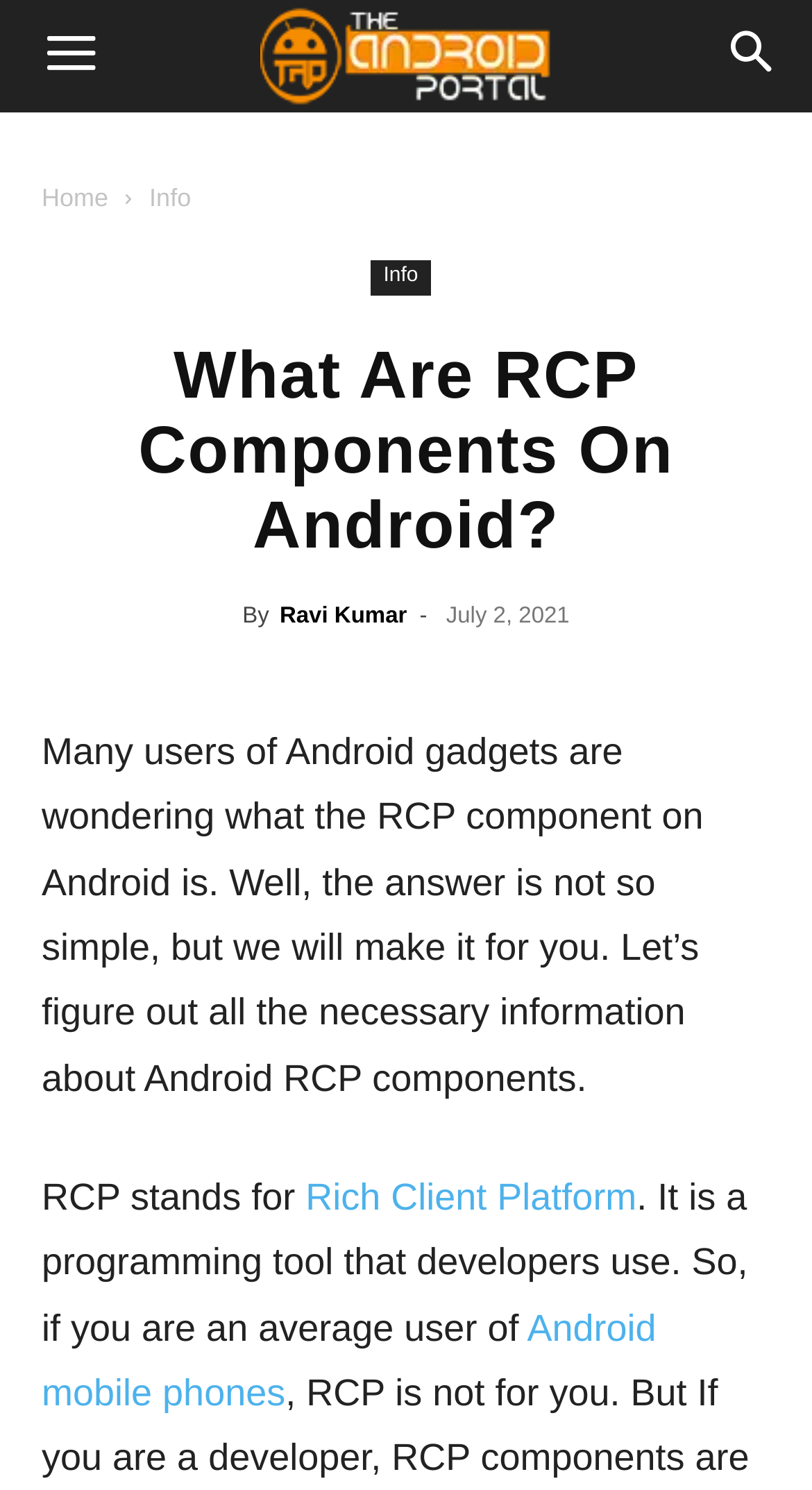Could you provide the bounding box coordinates for the portion of the screen to click to complete this instruction: "Read the article by Ravi Kumar"?

[0.344, 0.405, 0.501, 0.422]